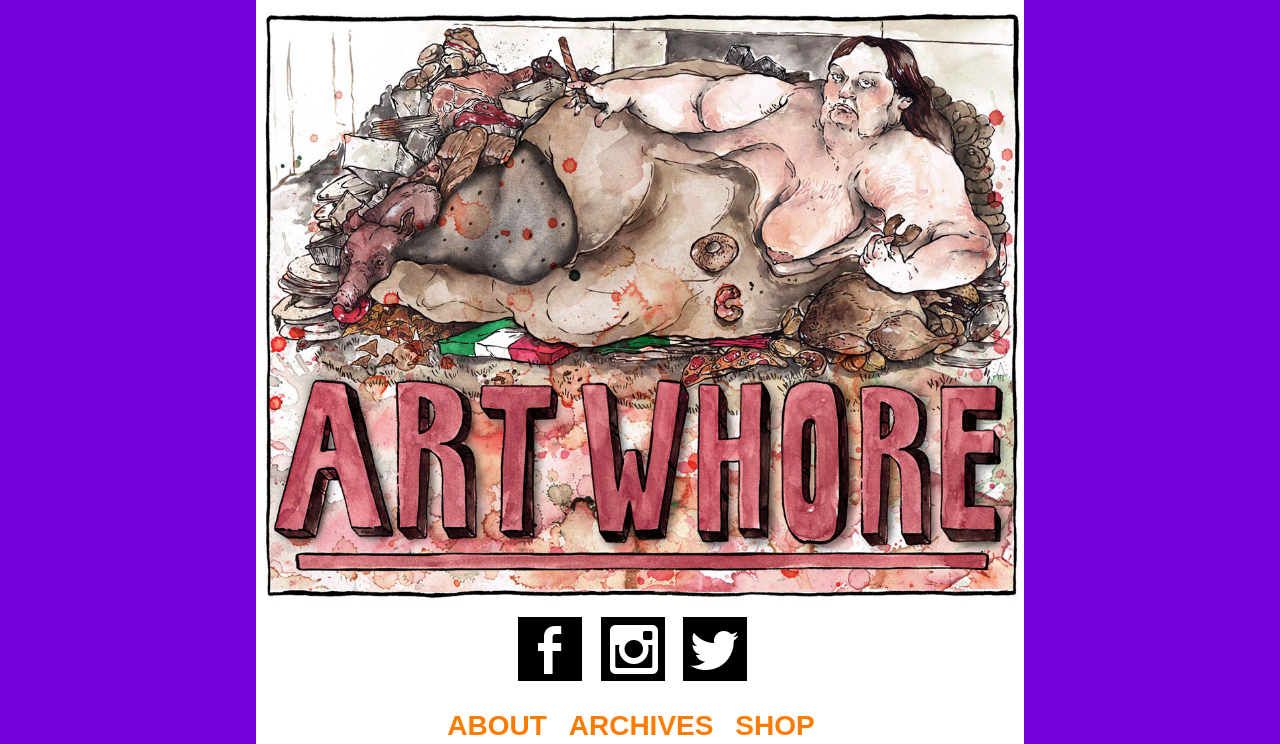How many navigation links are there?
Examine the image closely and answer the question with as much detail as possible.

I counted four link elements with descriptions 'ABOUT', 'ARCHIVES', 'SHOP', and 'Art Whore Logo', which are likely navigation links.